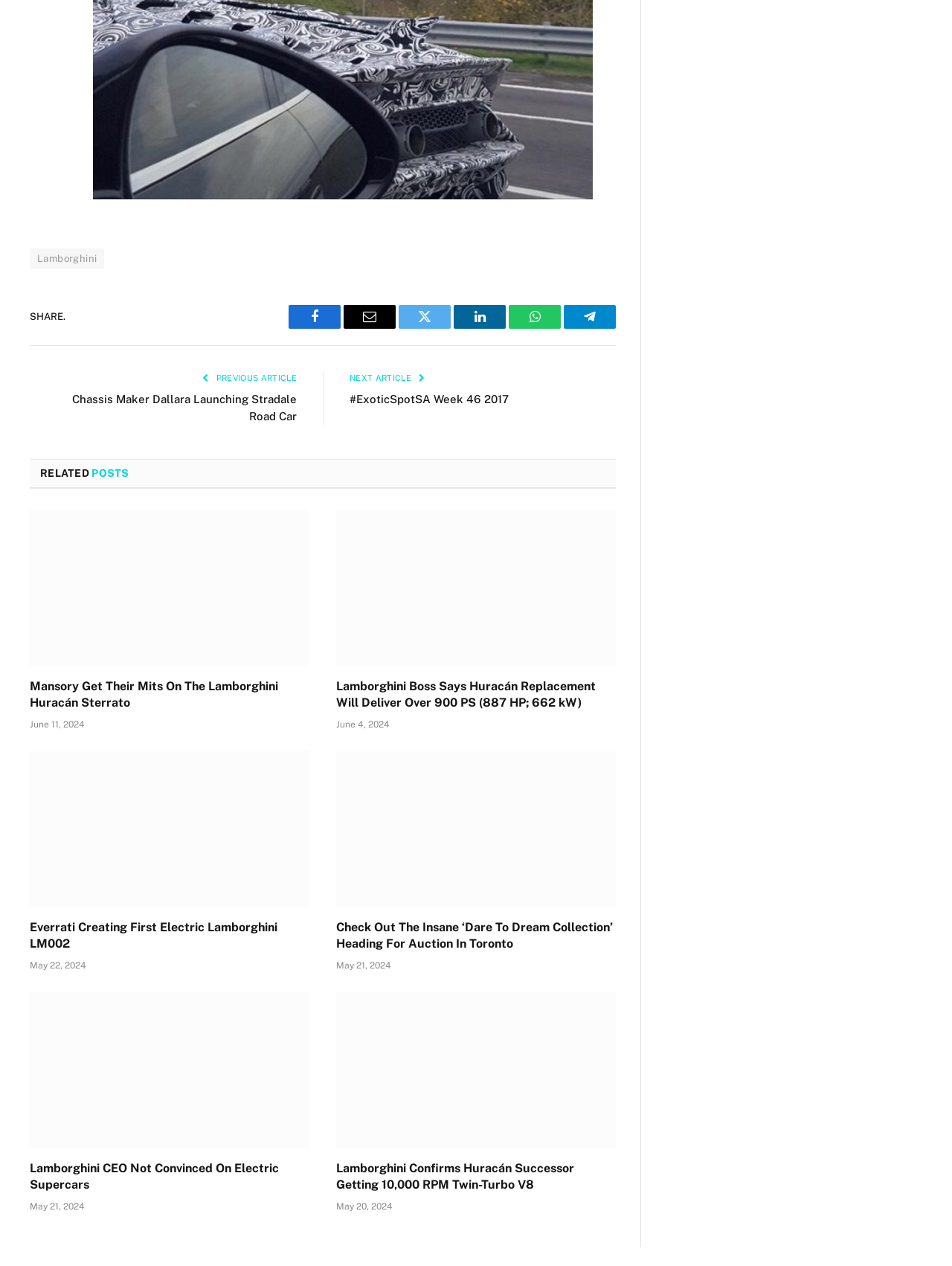Locate the bounding box coordinates of the area you need to click to fulfill this instruction: 'Read next article'. The coordinates must be in the form of four float numbers ranging from 0 to 1: [left, top, right, bottom].

[0.367, 0.295, 0.435, 0.302]